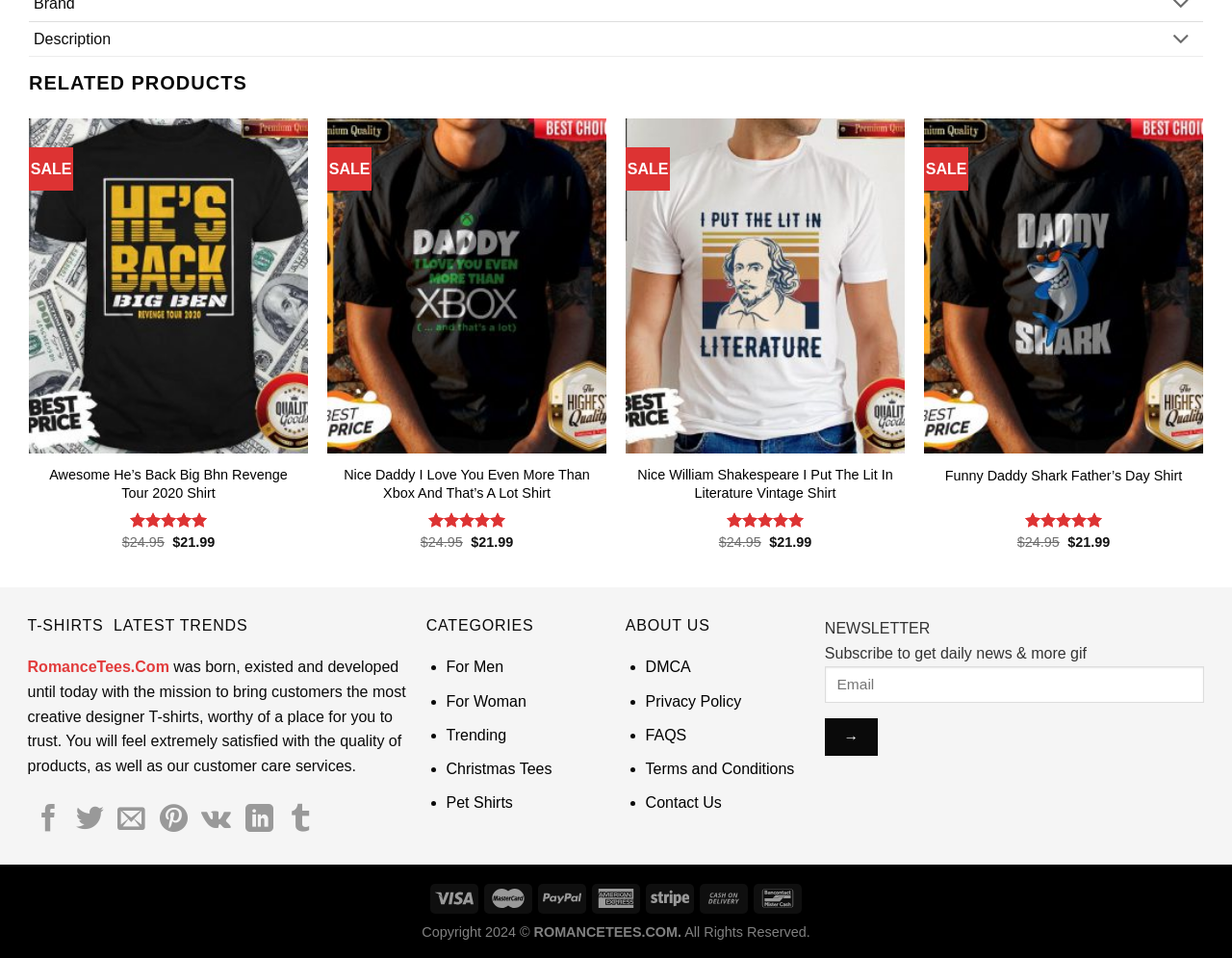Answer the question briefly using a single word or phrase: 
How many social media sharing options are available?

8